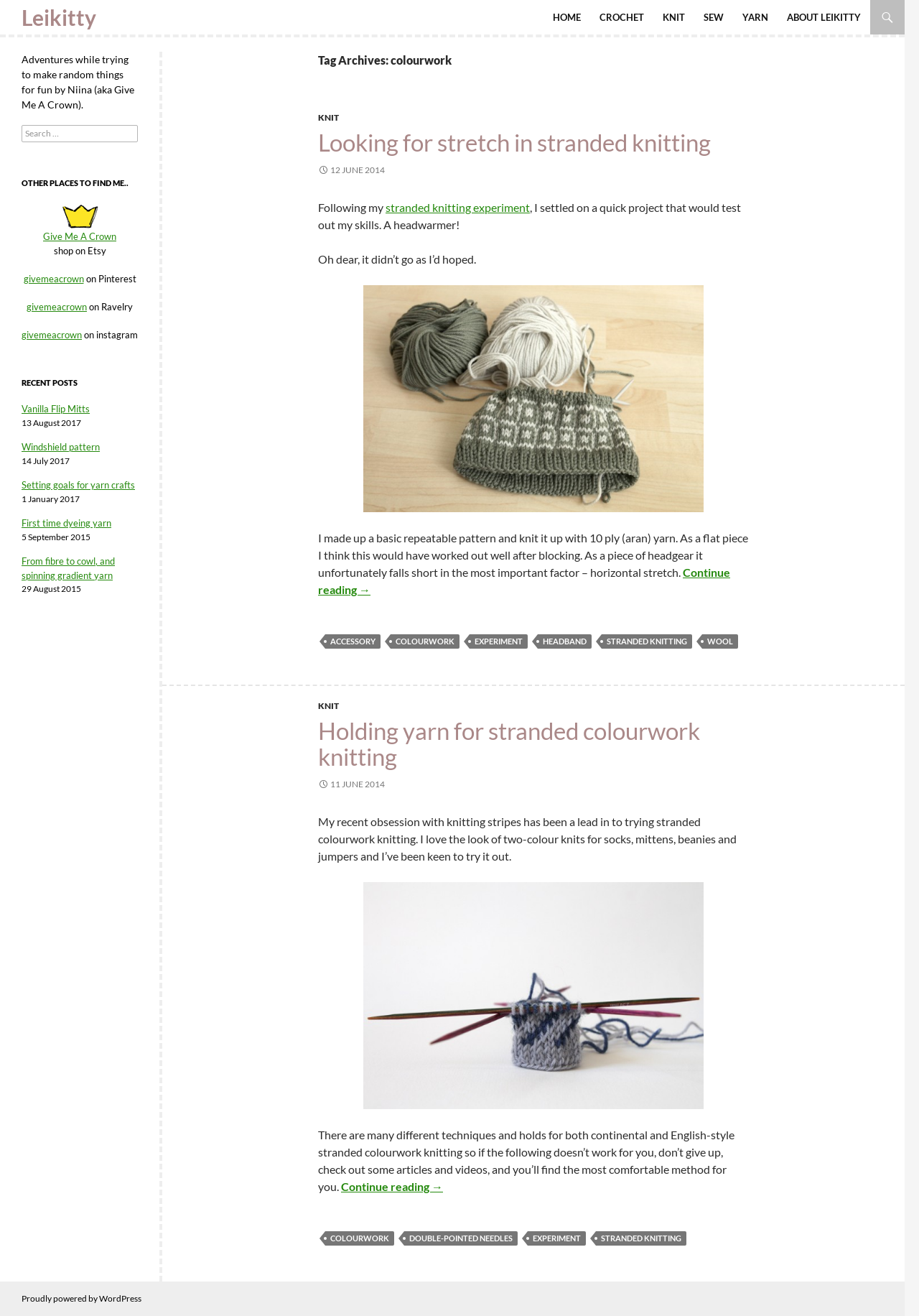Please specify the bounding box coordinates of the region to click in order to perform the following instruction: "Visit the 'Give Me A Crown Etsy store'".

[0.065, 0.159, 0.108, 0.168]